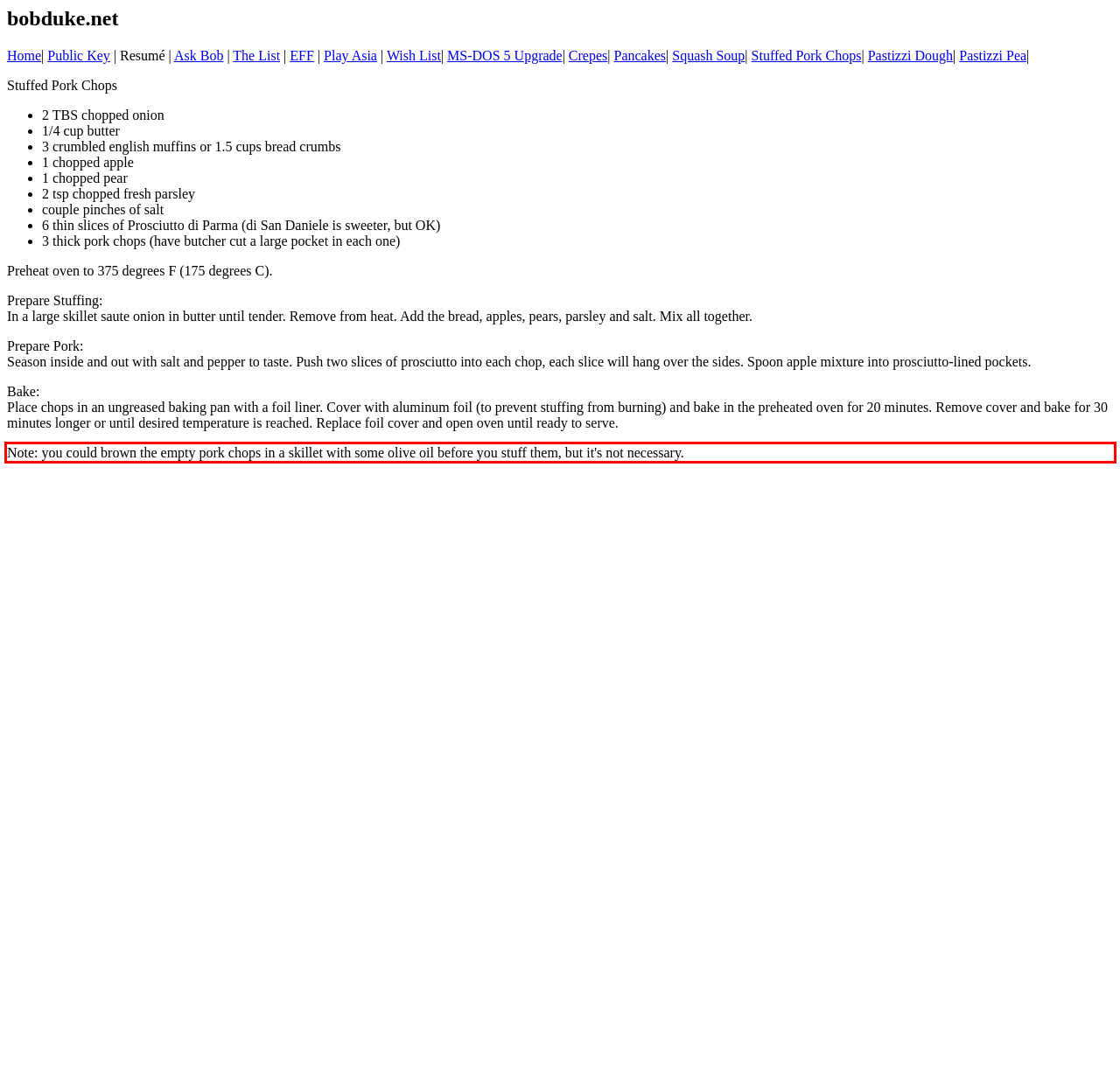In the screenshot of the webpage, find the red bounding box and perform OCR to obtain the text content restricted within this red bounding box.

Note: you could brown the empty pork chops in a skillet with some olive oil before you stuff them, but it's not necessary.